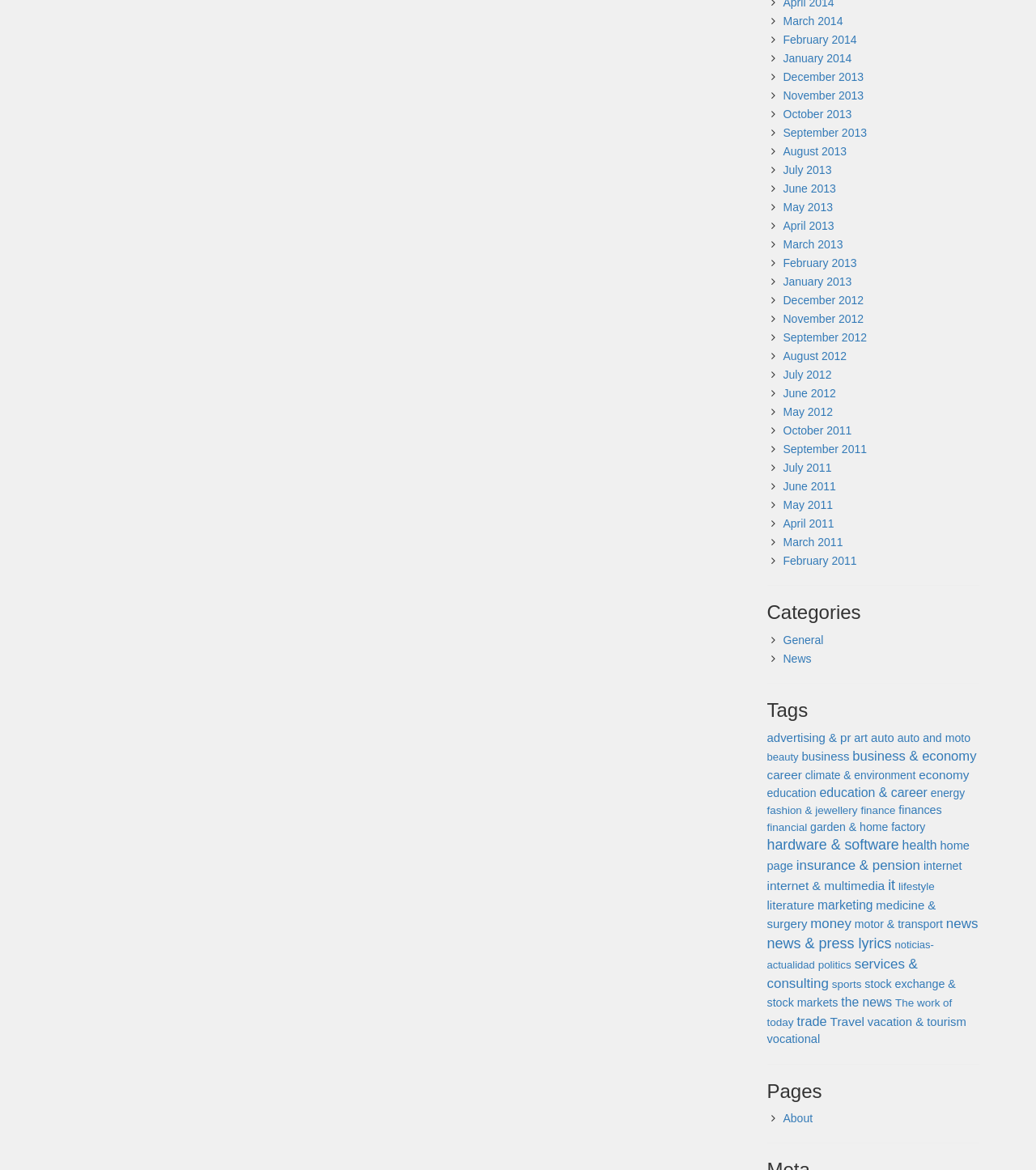Based on the image, please respond to the question with as much detail as possible:
How many categories are there?

I counted the number of links under the 'Categories' heading and found that there are 30 categories.